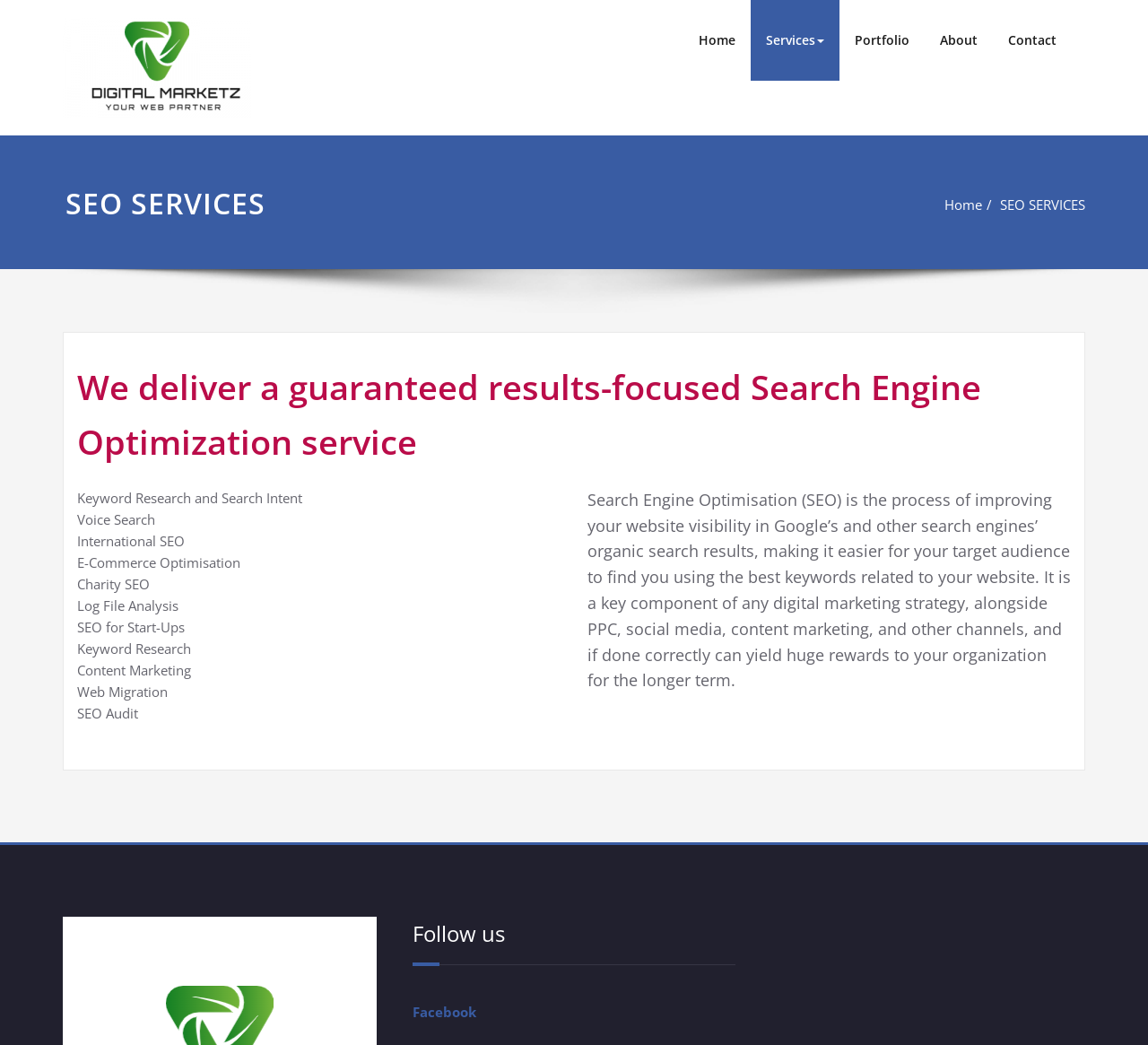What is the tagline of the company?
Refer to the image and provide a concise answer in one word or phrase.

Your Web Partner